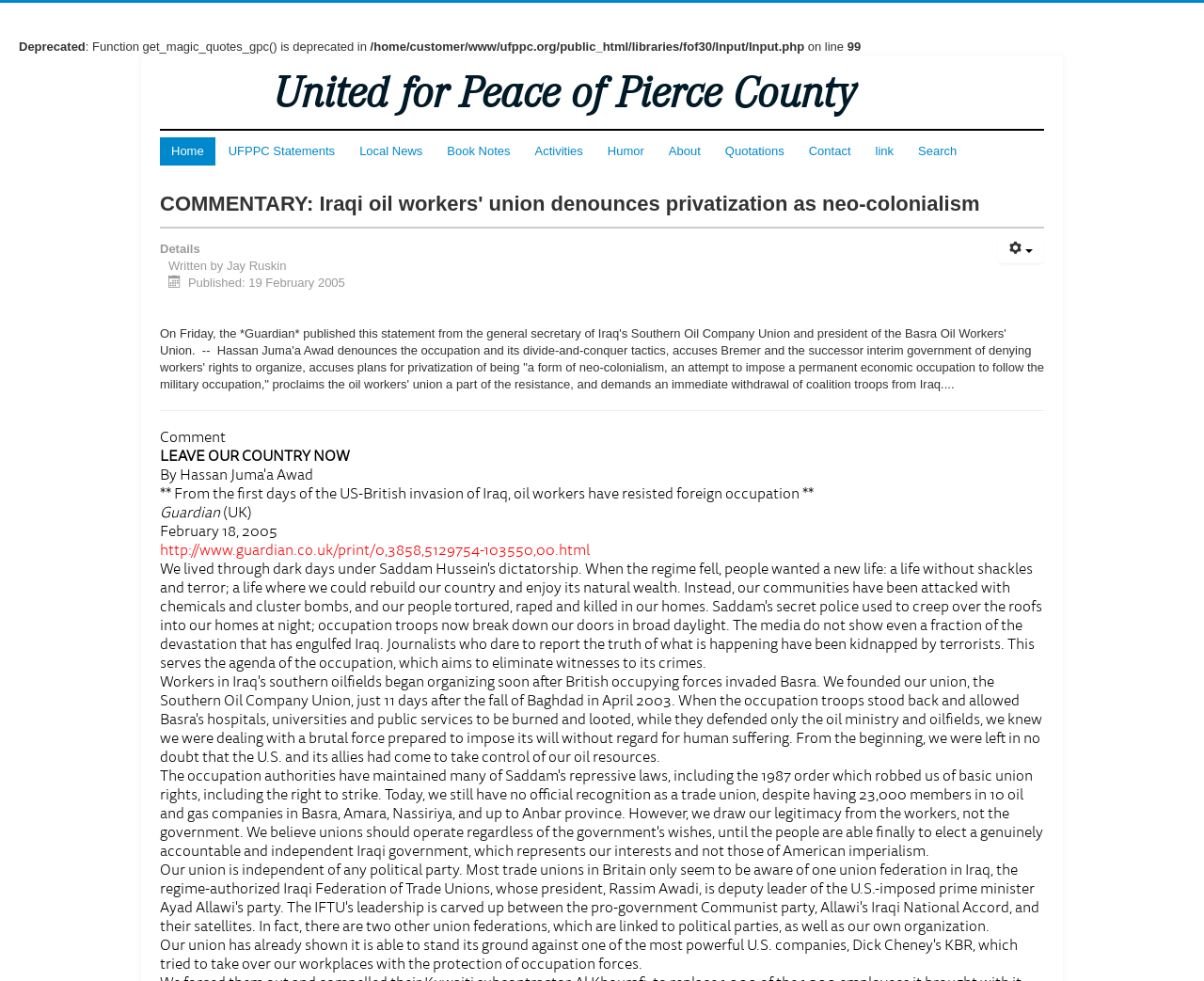Explain the contents of the webpage comprehensively.

The webpage is about United for Peace of Pierce County, with a focus on a commentary article titled "Iraqi oil workers' union denounces privatization as neo-colonialism". At the top, there is a deprecated function warning message. Below it, there is a horizontal navigation menu with 10 links, including "Home", "UFPPC Statements", "Local News", and others.

The main content area is divided into two sections. The top section has a heading with the article title, followed by a description list with details about the article, including the author's name, "Jay Ruskin", and the publication date, "19 February 2005".

The main article content is below the description list, which discusses the statement from the general secretary of Iraq's Southern Oil Company Union and president of the Basra Oil Workers' Union, Hassan Juma'a Awad, denouncing the occupation and privatization plans. The article also includes a quote from the union leader and demands an immediate withdrawal of coalition troops from Iraq.

Below the article, there is a horizontal separator, followed by a comment section with a heading "Comment" and a few user comments, including "LEAVE OUR COUNTRY NOW" and "** From the first days of the US-British invasion of Iraq, oil workers have resisted foreign occupation **". There is also a reference to the Guardian newspaper, with a link to the original article.